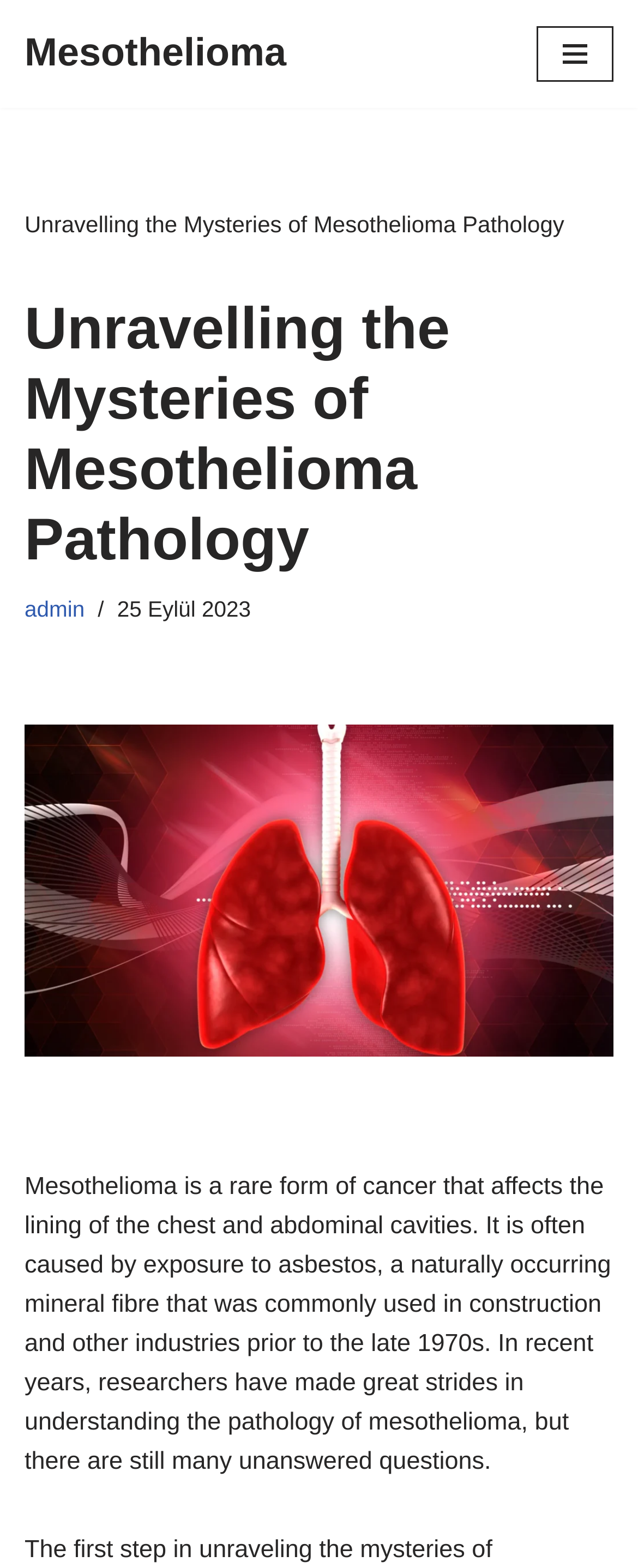What is the name of the author of the webpage?
Refer to the image and provide a concise answer in one word or phrase.

Not provided